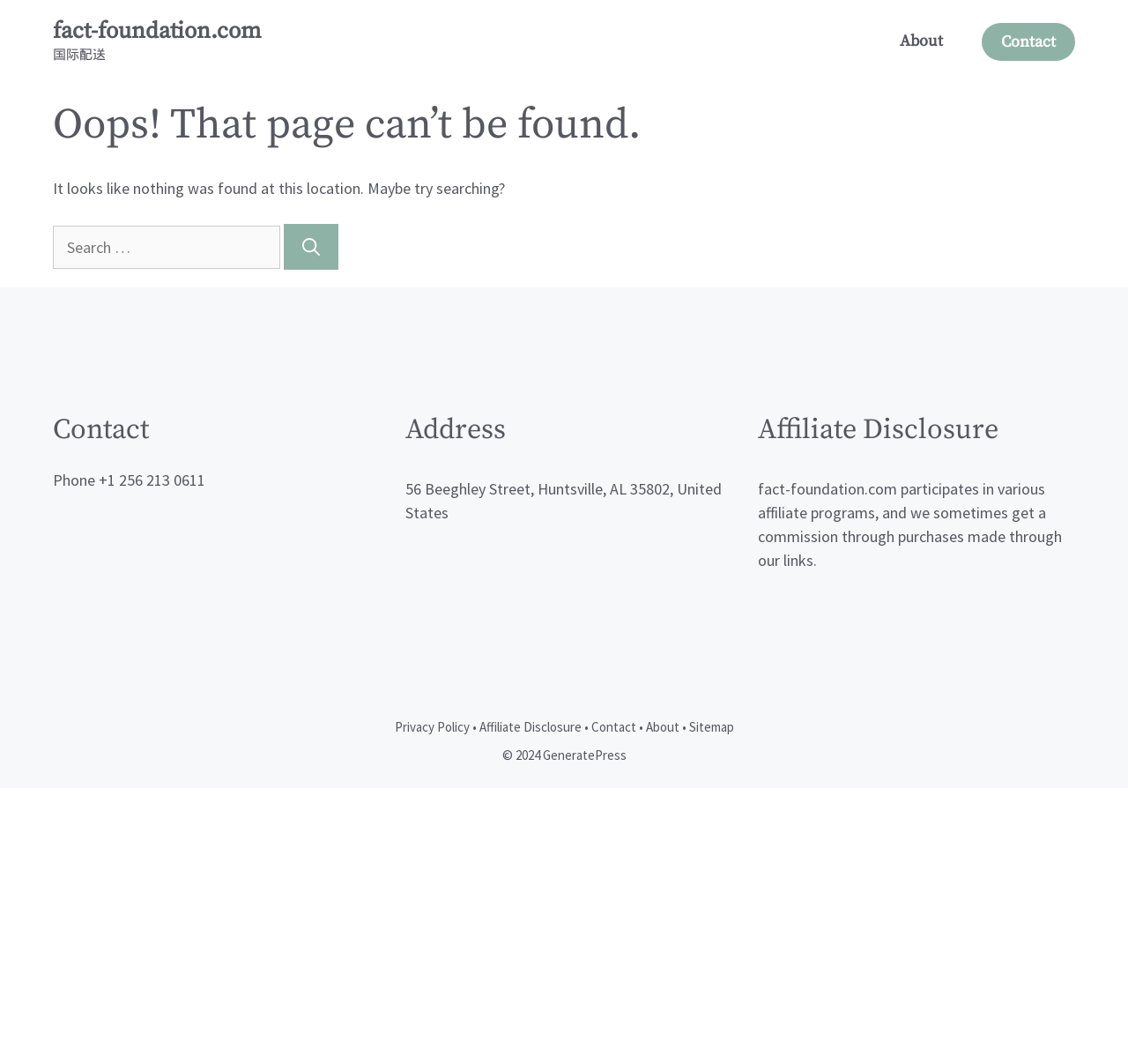How many navigation links are there?
Give a detailed and exhaustive answer to the question.

I counted the number of navigation links by looking at the navigation section with the label 'Primary', where I found two links: 'About' and 'Contact'.